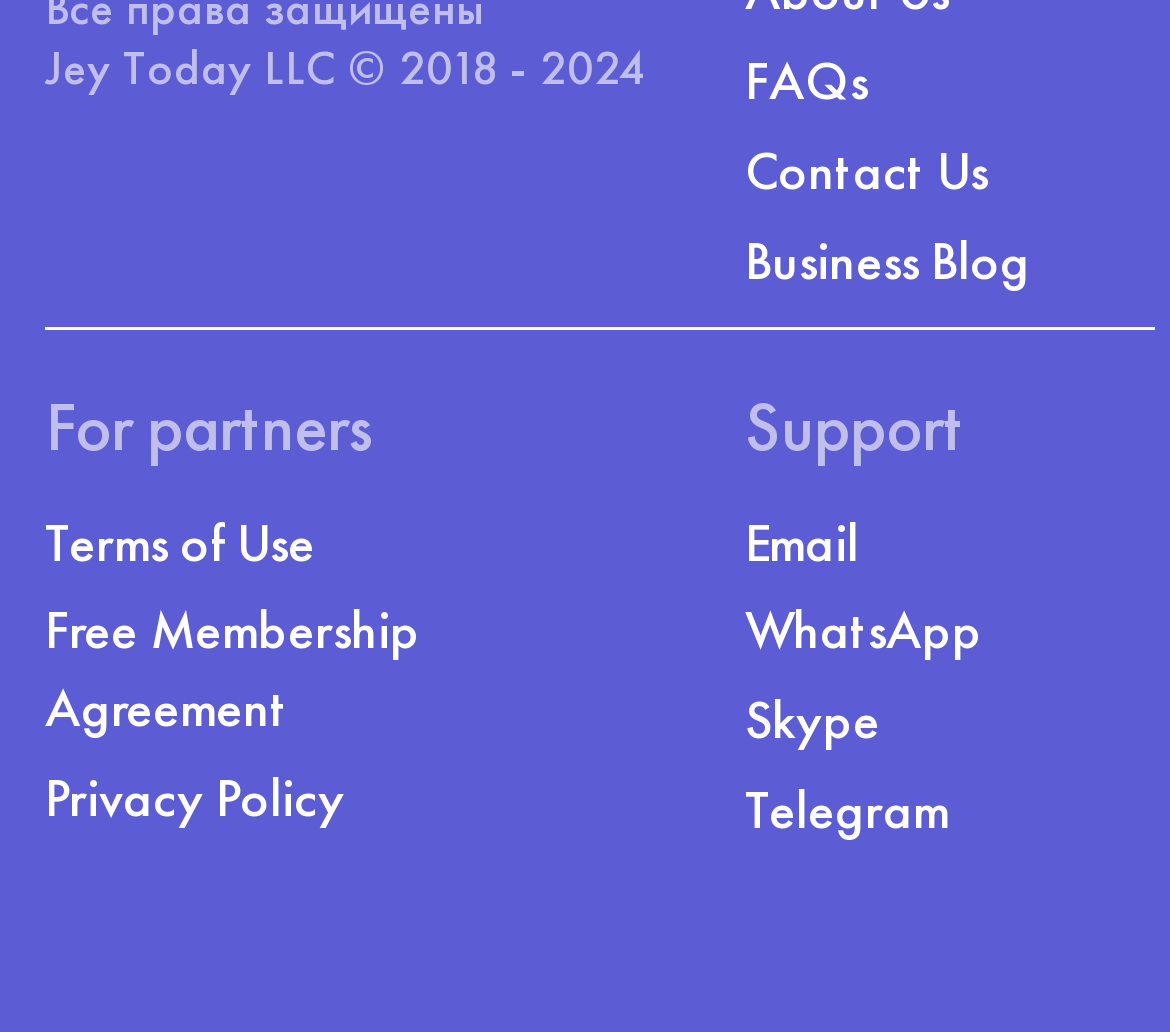Refer to the element description Digital Photo Services and identify the corresponding bounding box in the screenshot. Format the coordinates as (top-left x, top-left y, bottom-right x, bottom-right y) with values in the range of 0 to 1.

None